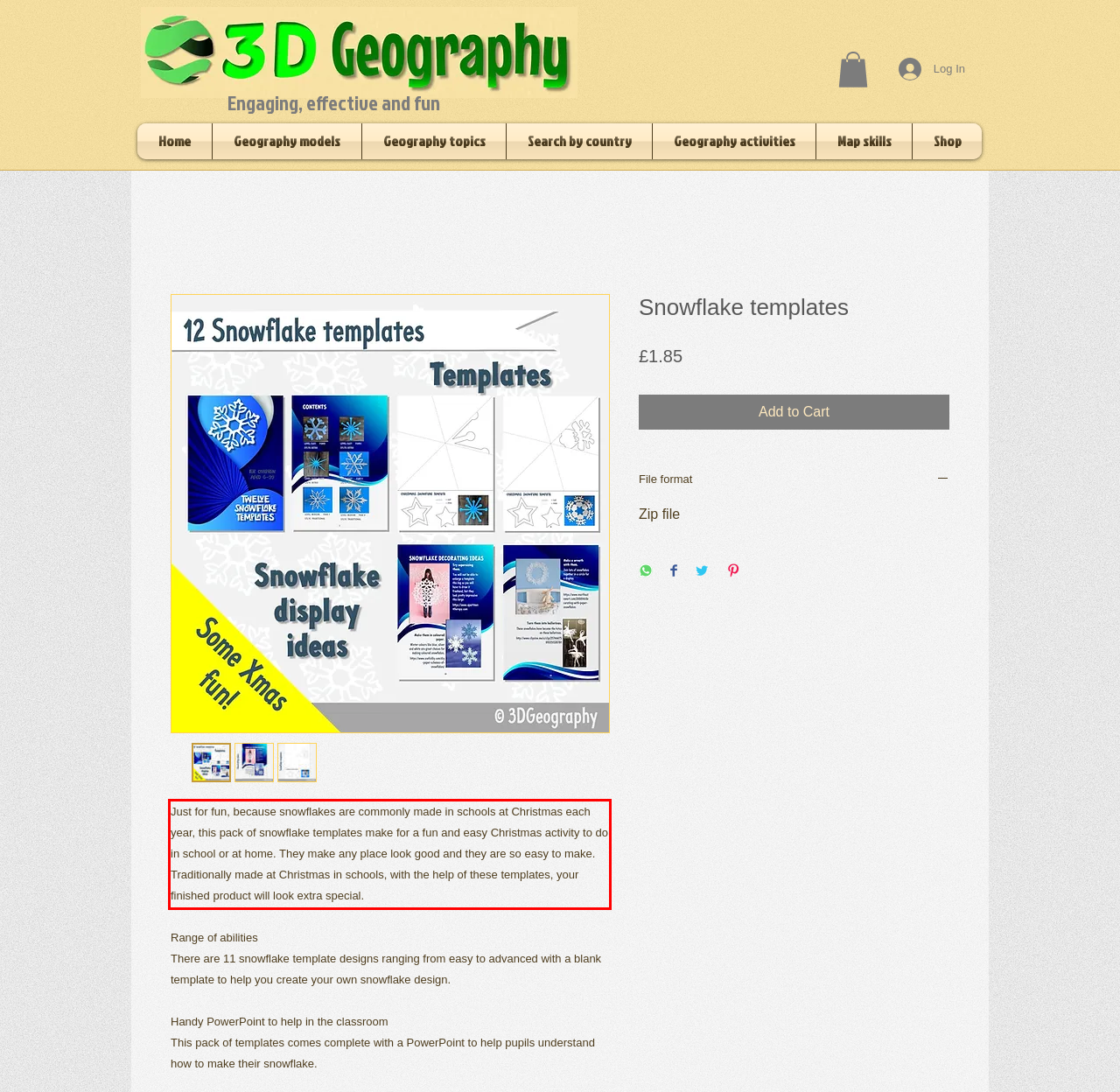Analyze the screenshot of a webpage where a red rectangle is bounding a UI element. Extract and generate the text content within this red bounding box.

Just for fun, because snowflakes are commonly made in schools at Christmas each year, this pack of snowflake templates make for a fun and easy Christmas activity to do in school or at home. They make any place look good and they are so easy to make. Traditionally made at Christmas in schools, with the help of these templates, your finished product will look extra special.